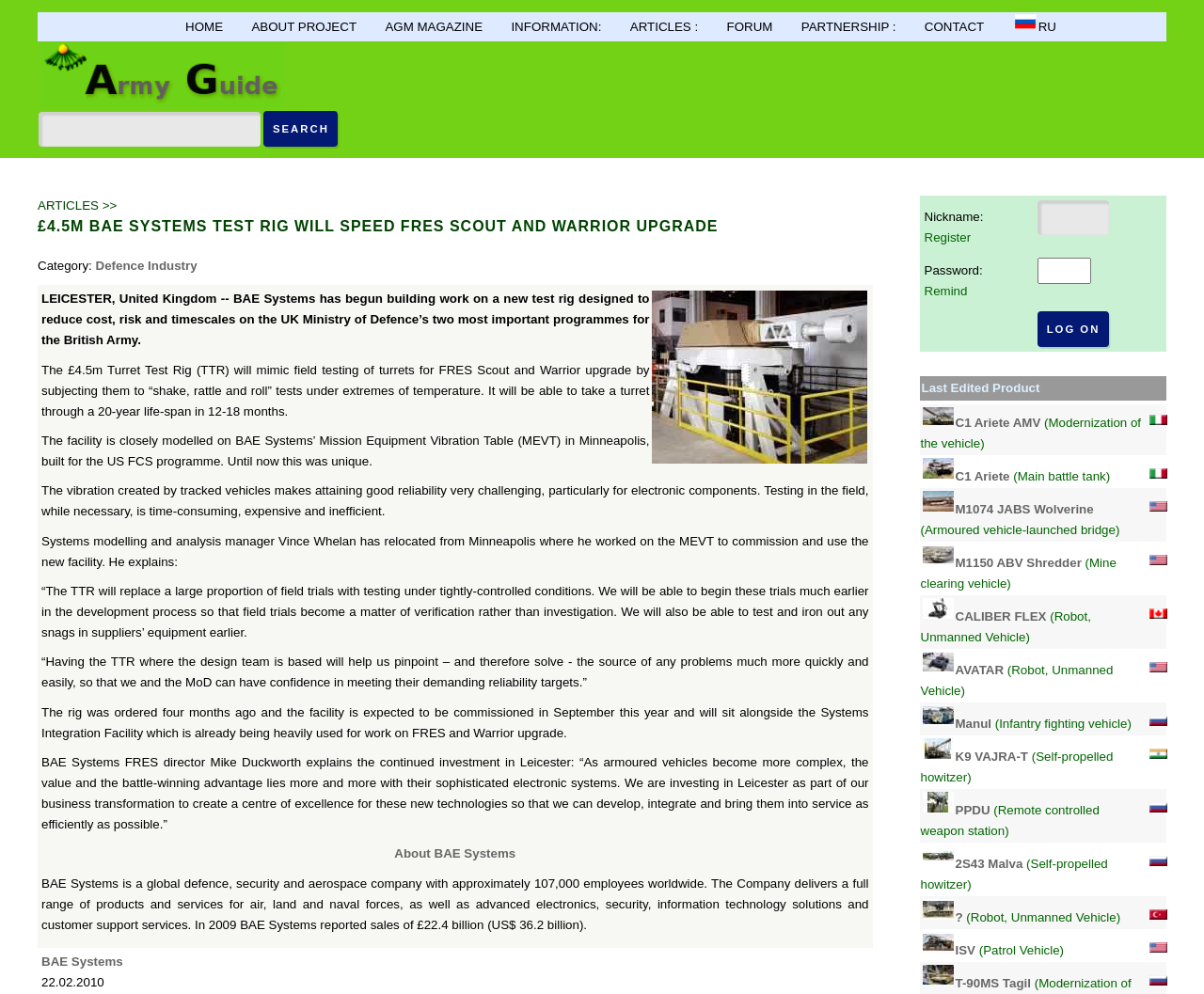Given the description Last Edited Product, predict the bounding box coordinates of the UI element. Ensure the coordinates are in the format (top-left x, top-left y, bottom-right x, bottom-right y) and all values are between 0 and 1.

[0.765, 0.383, 0.864, 0.397]